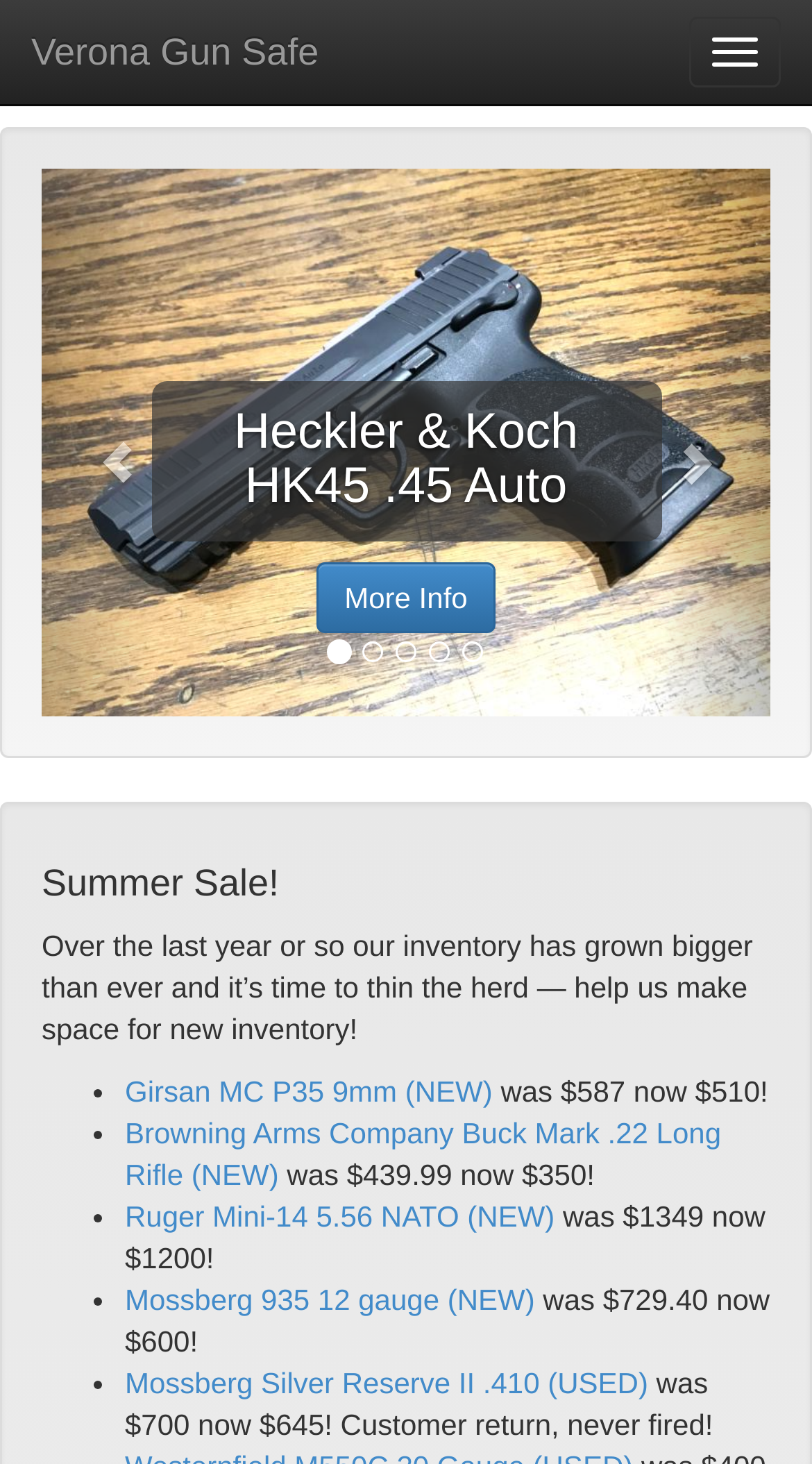Can you specify the bounding box coordinates for the region that should be clicked to fulfill this instruction: "Learn more about Heckler & Koch USP Compact .45 Auto".

[0.391, 0.383, 0.609, 0.432]